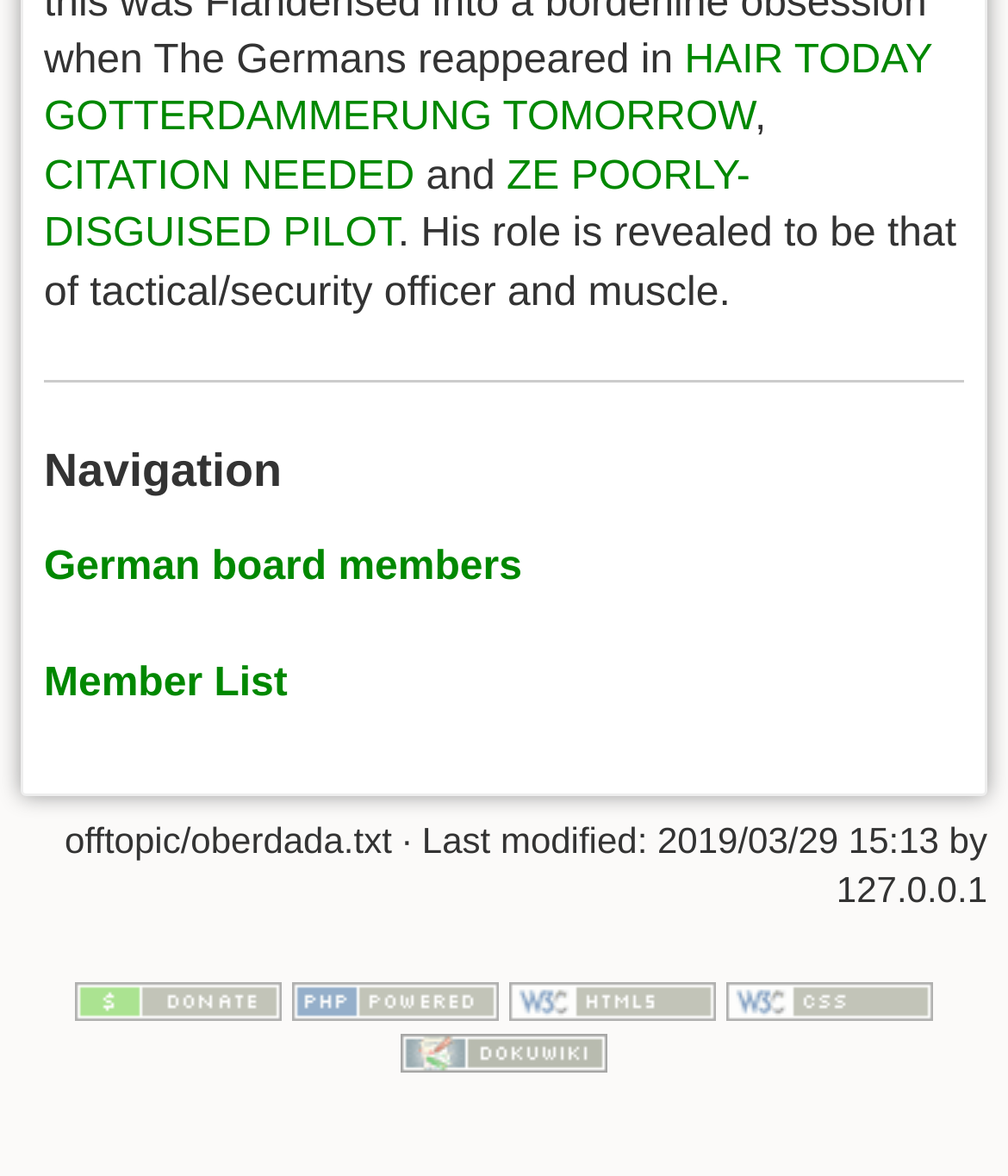What is the name of the board members mentioned? Look at the image and give a one-word or short phrase answer.

German board members